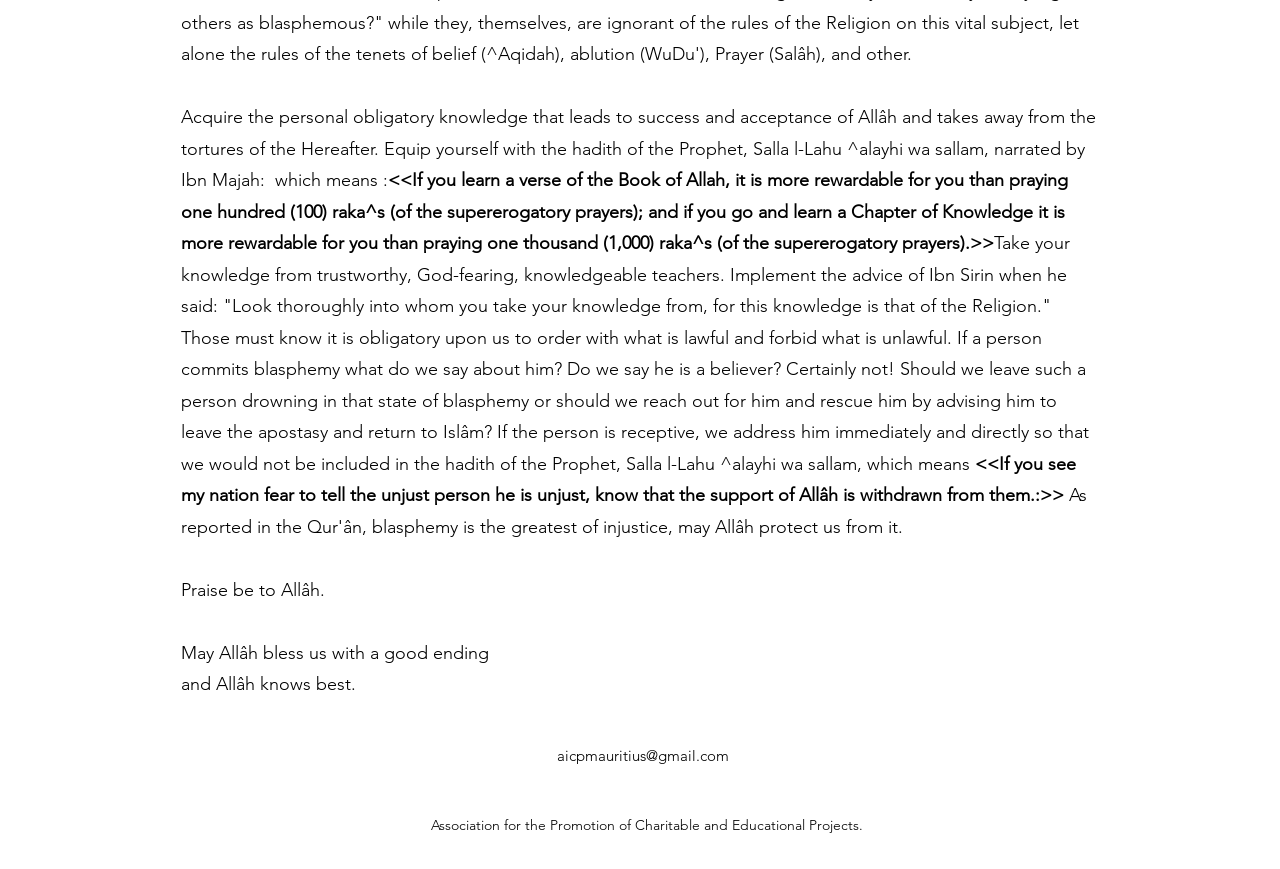Give a one-word or one-phrase response to the question:
What is the language of the text?

English